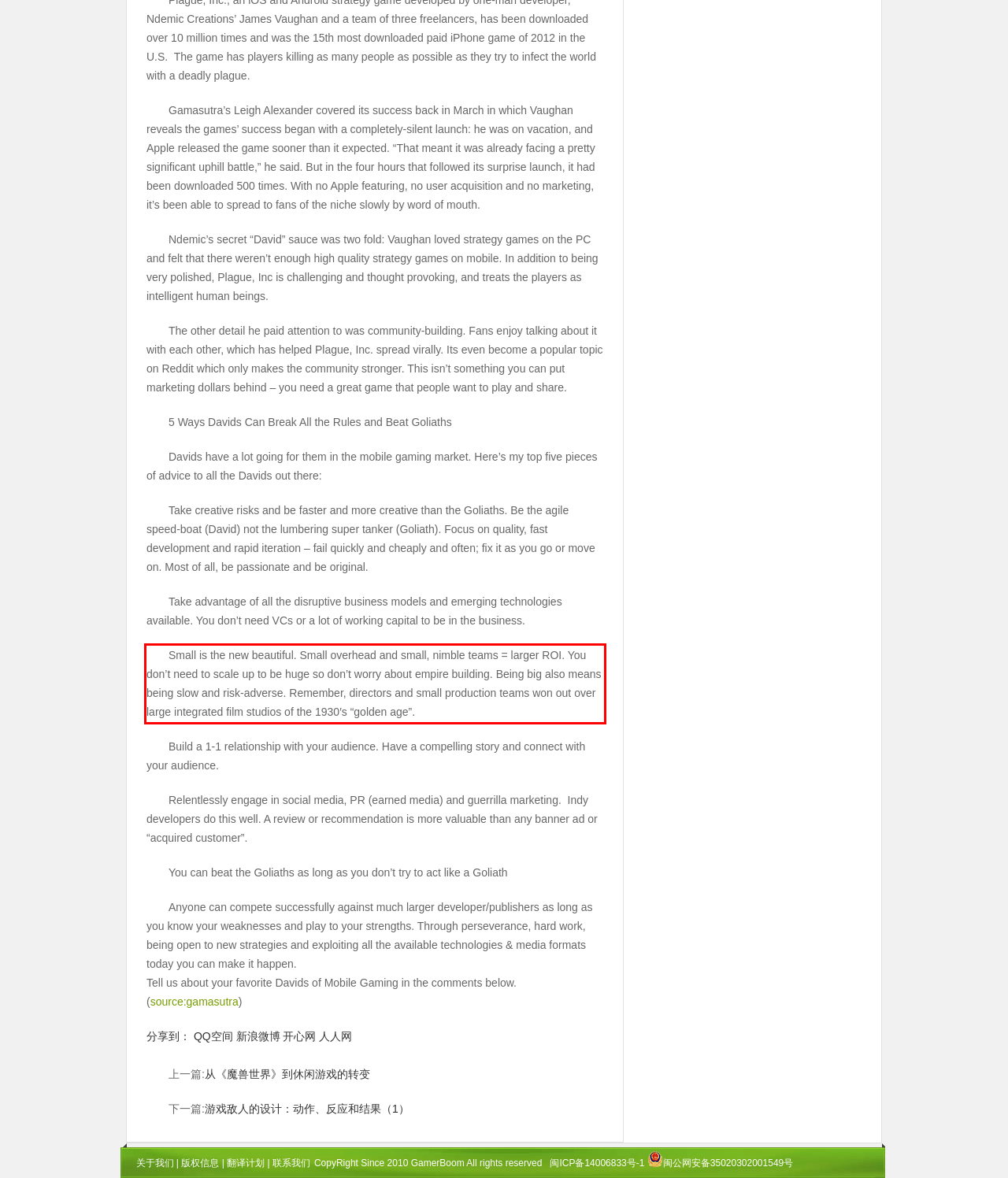From the provided screenshot, extract the text content that is enclosed within the red bounding box.

Small is the new beautiful. Small overhead and small, nimble teams = larger ROI. You don’t need to scale up to be huge so don’t worry about empire building. Being big also means being slow and risk-adverse. Remember, directors and small production teams won out over large integrated film studios of the 1930′s “golden age”.